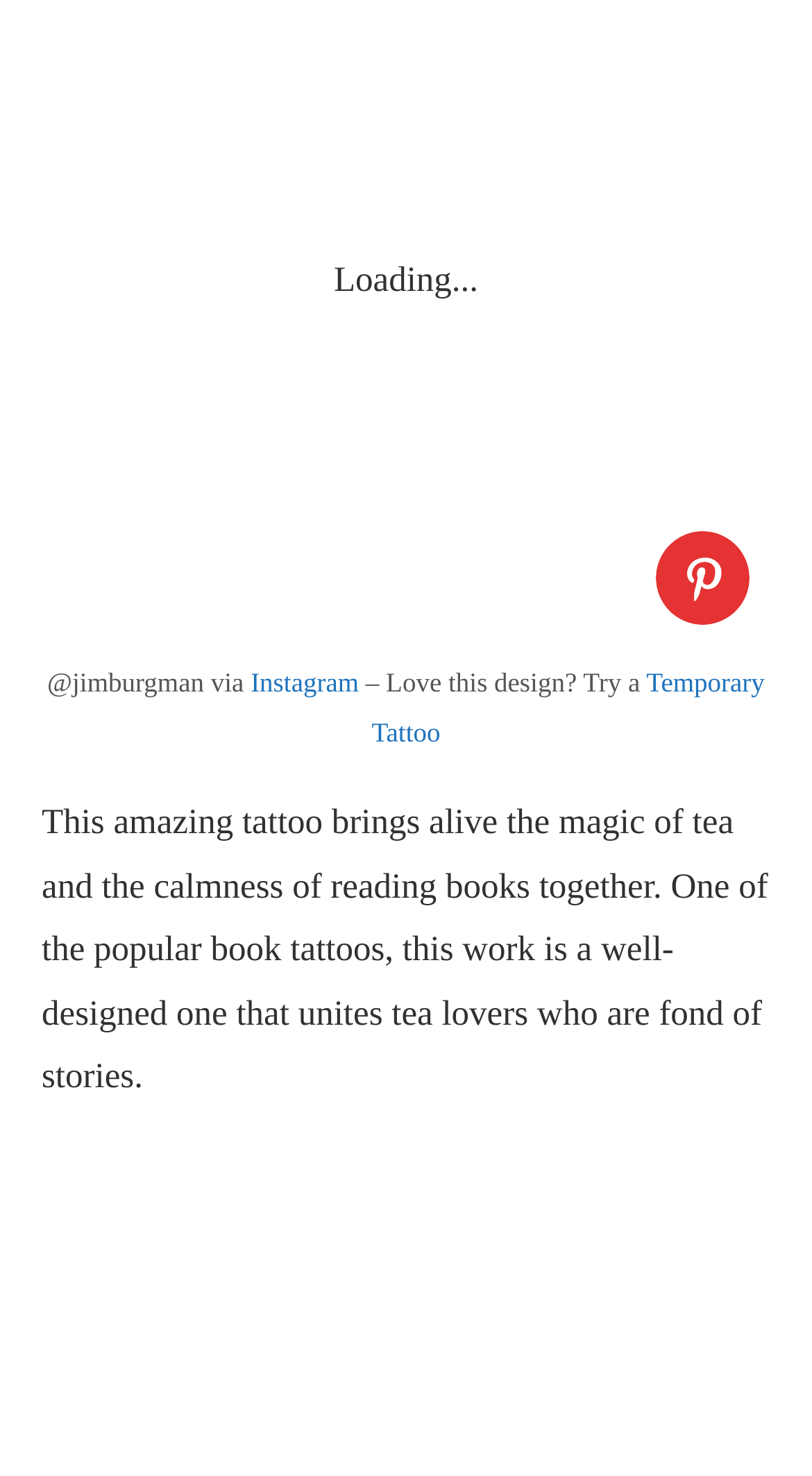Give the bounding box coordinates for the element described as: "Advertising Policy".

[0.49, 0.632, 0.838, 0.66]